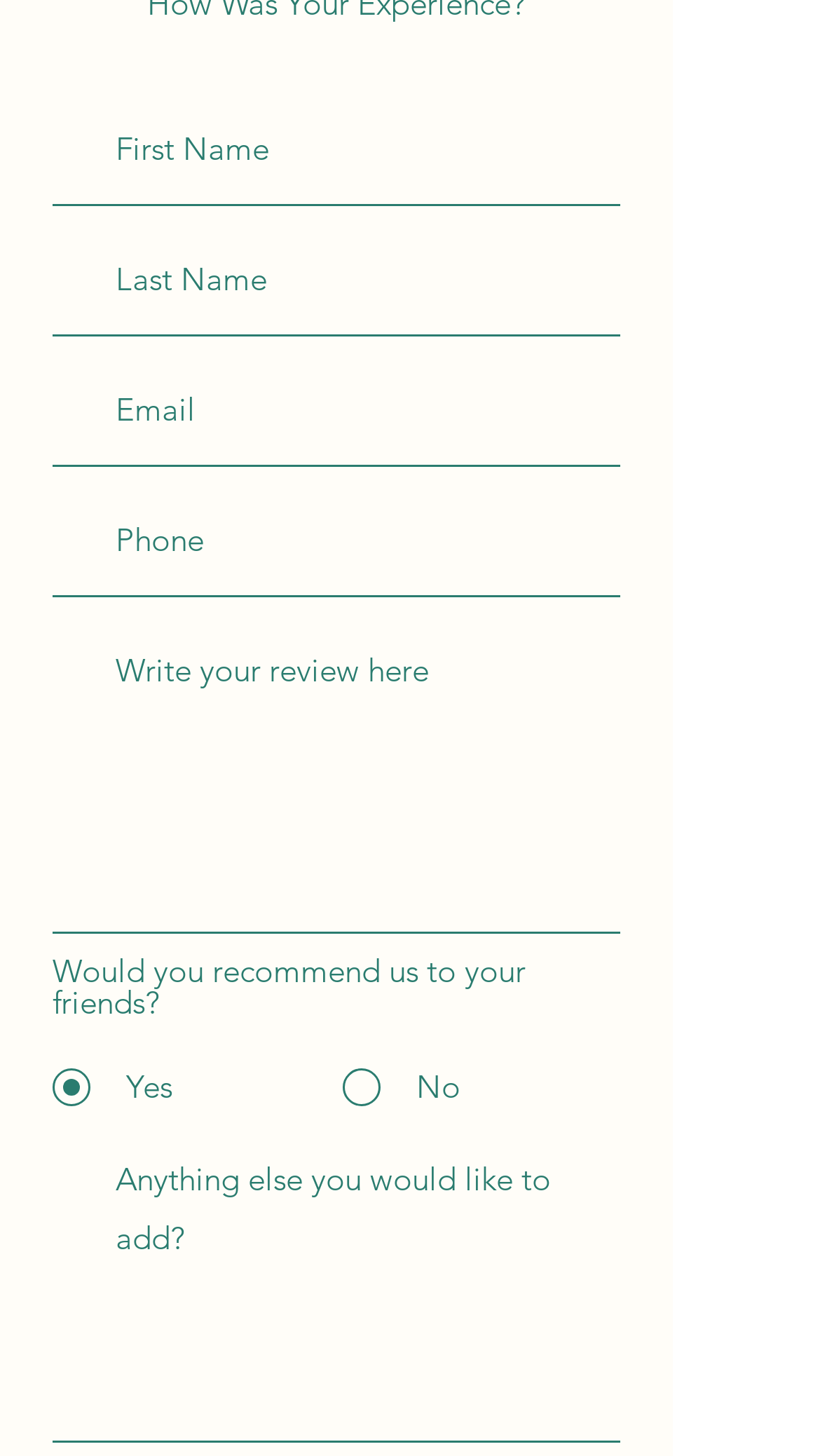Reply to the question with a single word or phrase:
Is the 'Phone' field required?

No